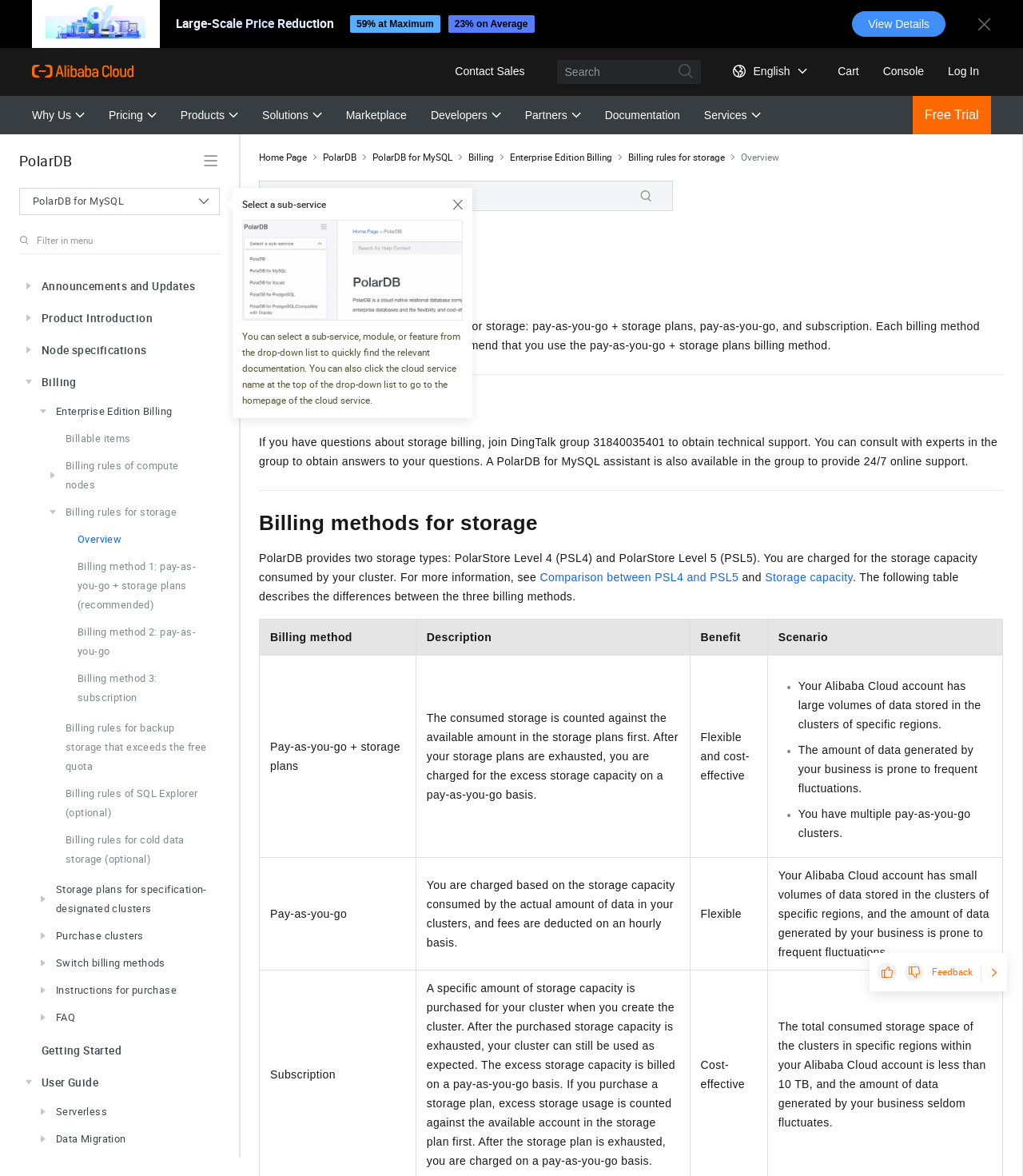Please find the bounding box coordinates of the element's region to be clicked to carry out this instruction: "Search for help content".

[0.544, 0.051, 0.685, 0.071]